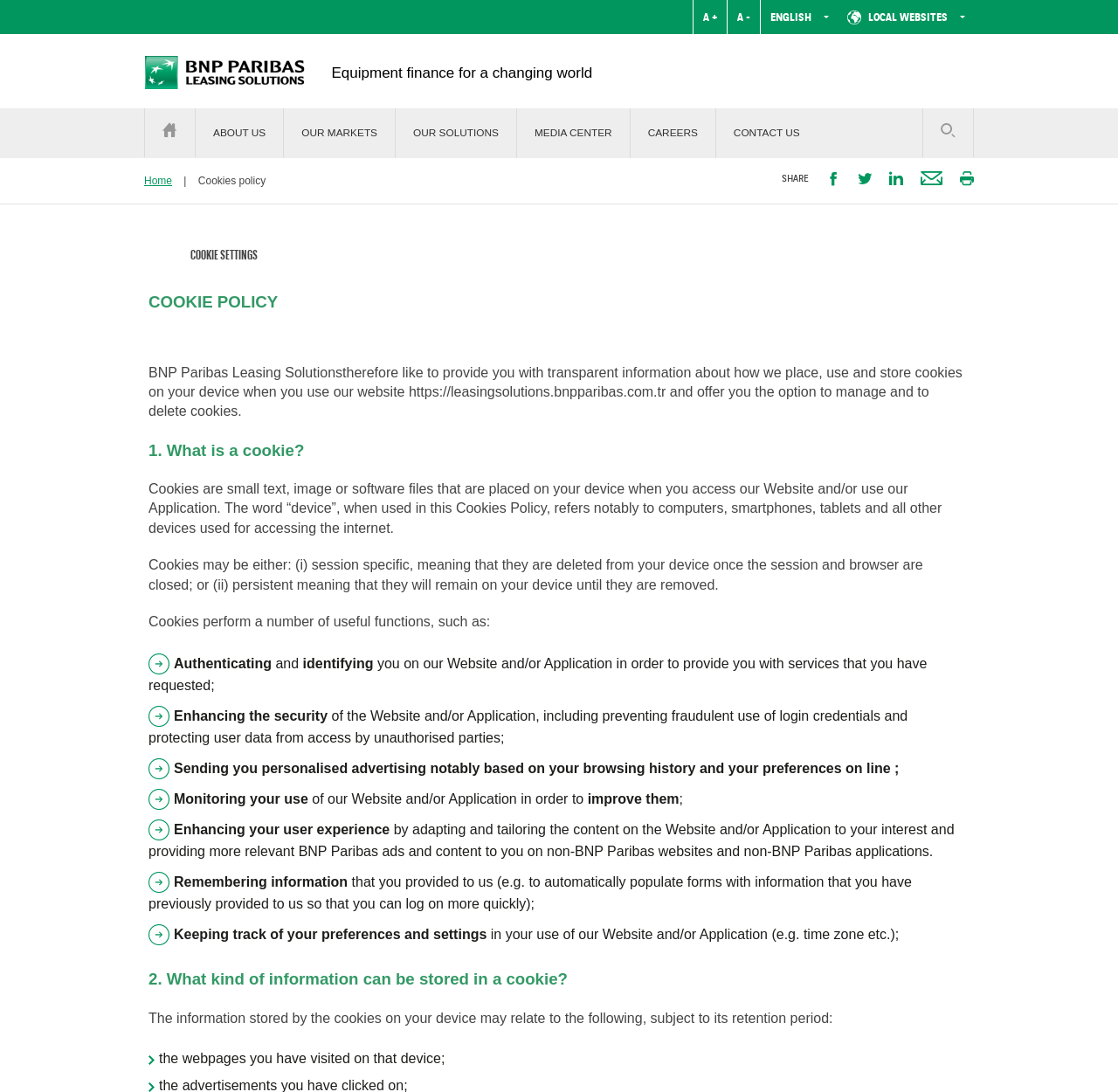Answer the question with a single word or phrase: 
What is the benefit of cookies in enhancing user experience?

Adapting content to user interest